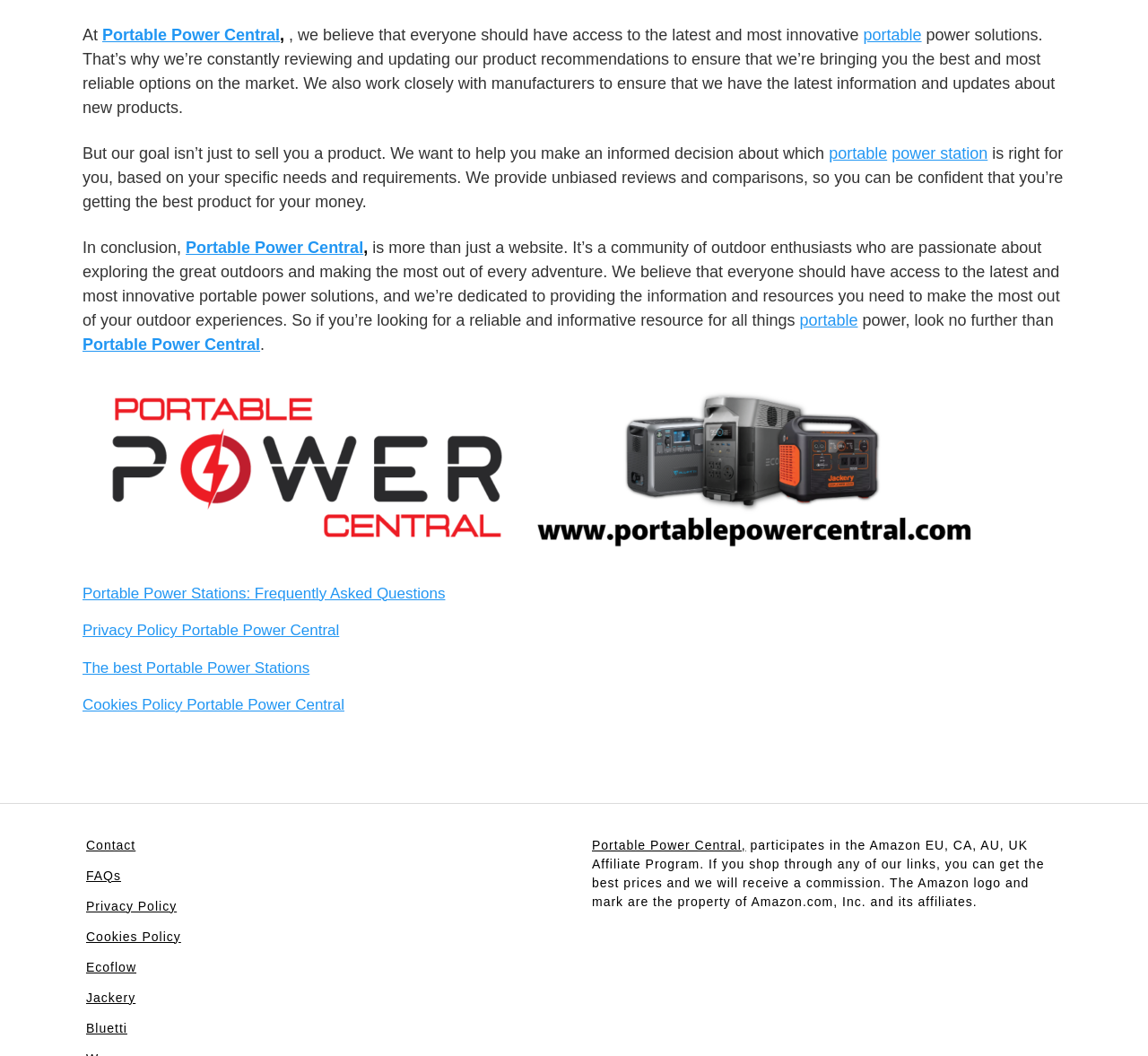Examine the screenshot and answer the question in as much detail as possible: What is the main purpose of Portable Power Central?

Based on the text, Portable Power Central aims to provide unbiased reviews and comparisons of portable power solutions, helping users make informed decisions about which product is right for them.